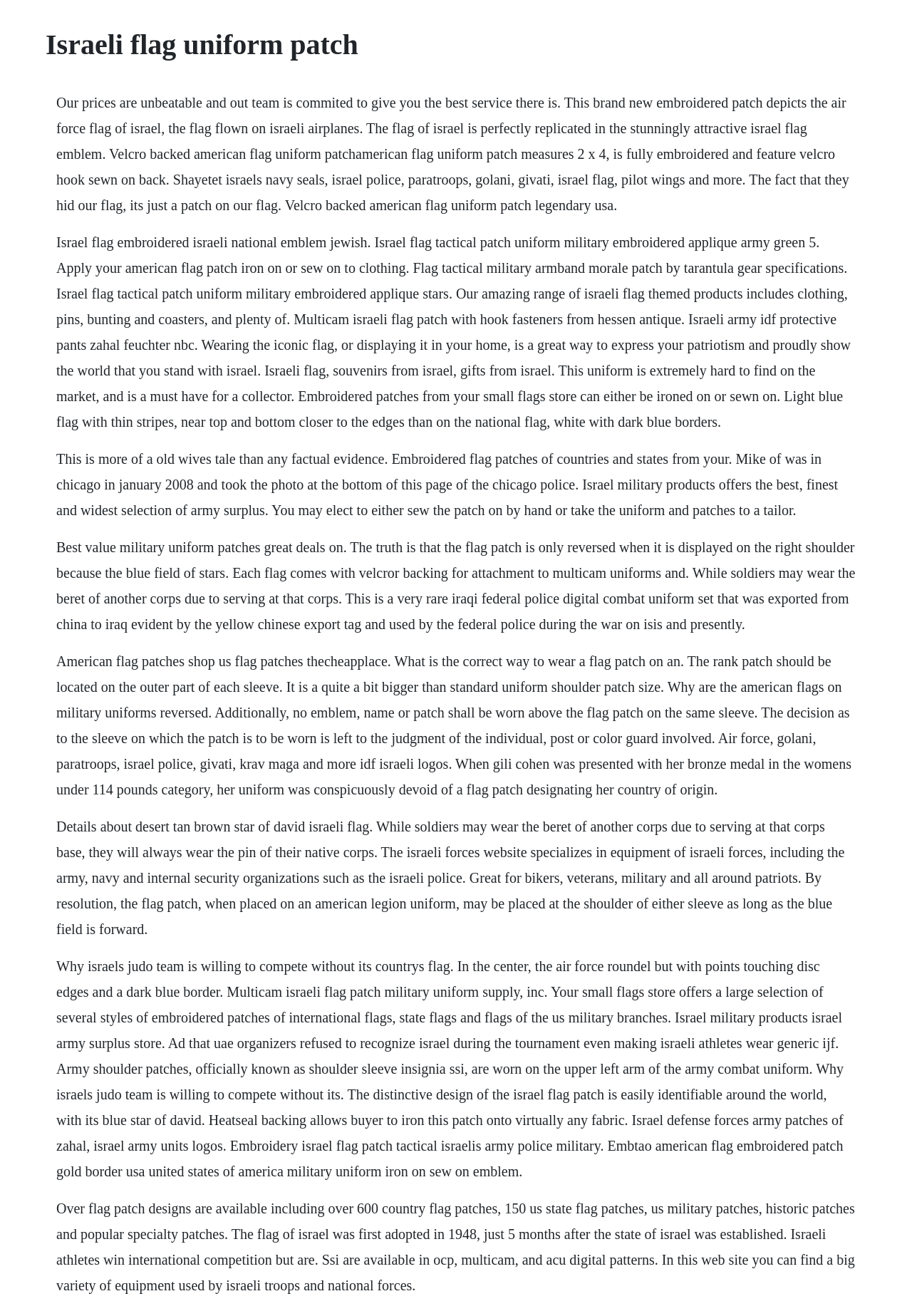From the details in the image, provide a thorough response to the question: Can the patches be ironed on or sewn on?

The webpage mentions that the patches can either be ironed on or sewn on, providing users with flexibility in how they choose to attach the patches to their uniforms or clothing.